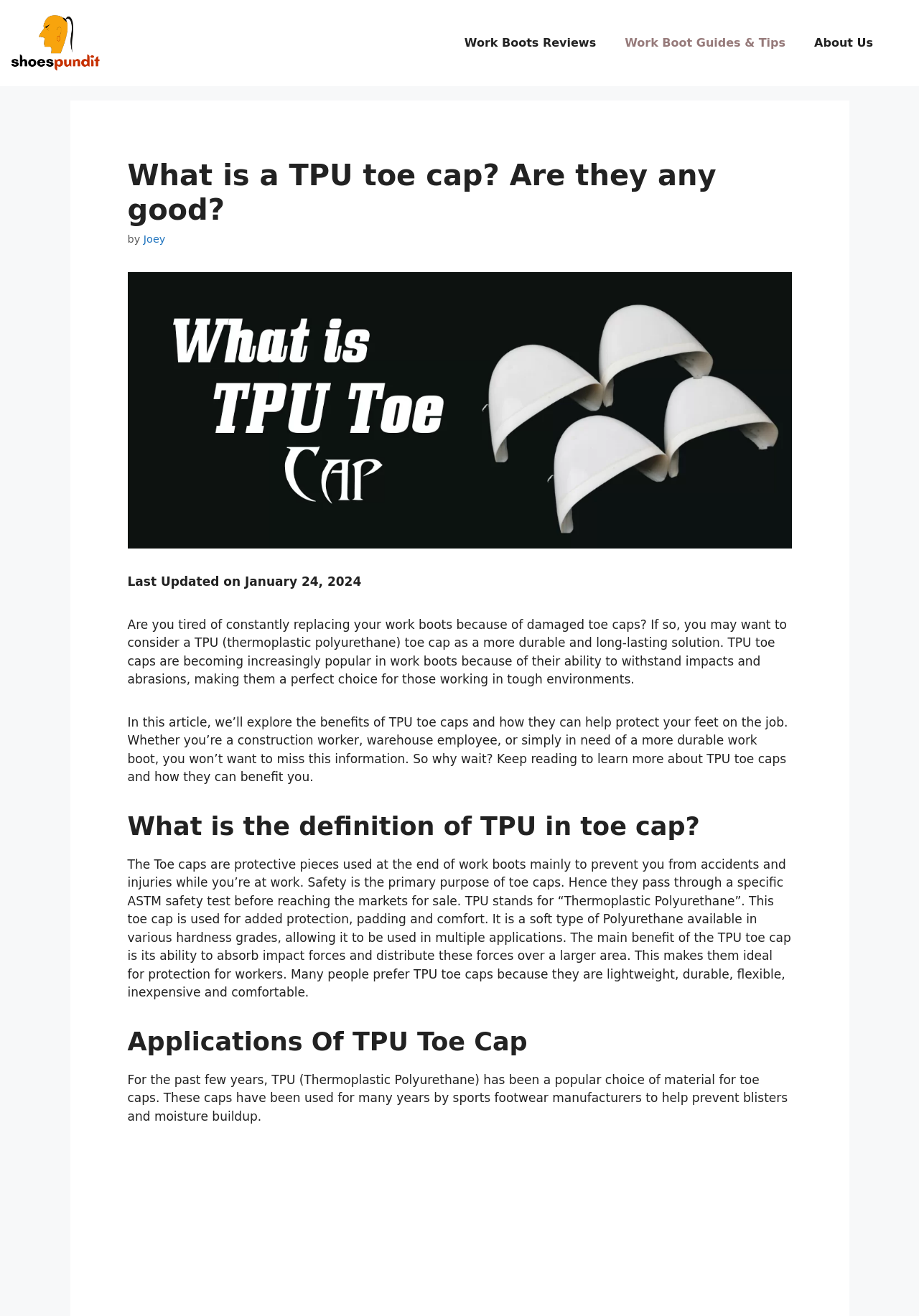Please specify the bounding box coordinates in the format (top-left x, top-left y, bottom-right x, bottom-right y), with values ranging from 0 to 1. Identify the bounding box for the UI component described as follows: About Us

[0.87, 0.016, 0.966, 0.049]